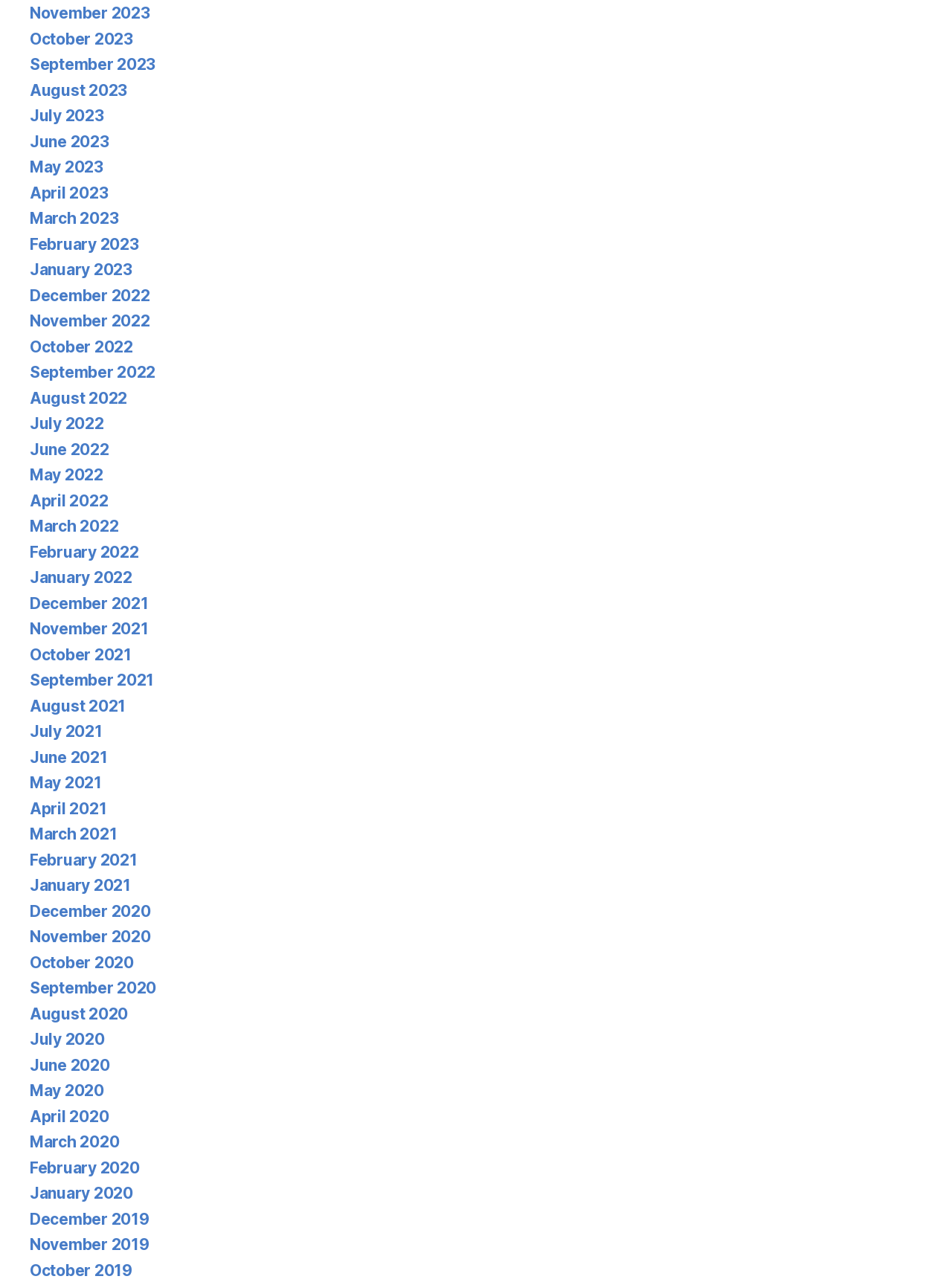Please provide a short answer using a single word or phrase for the question:
How many links are there on the webpage?

48